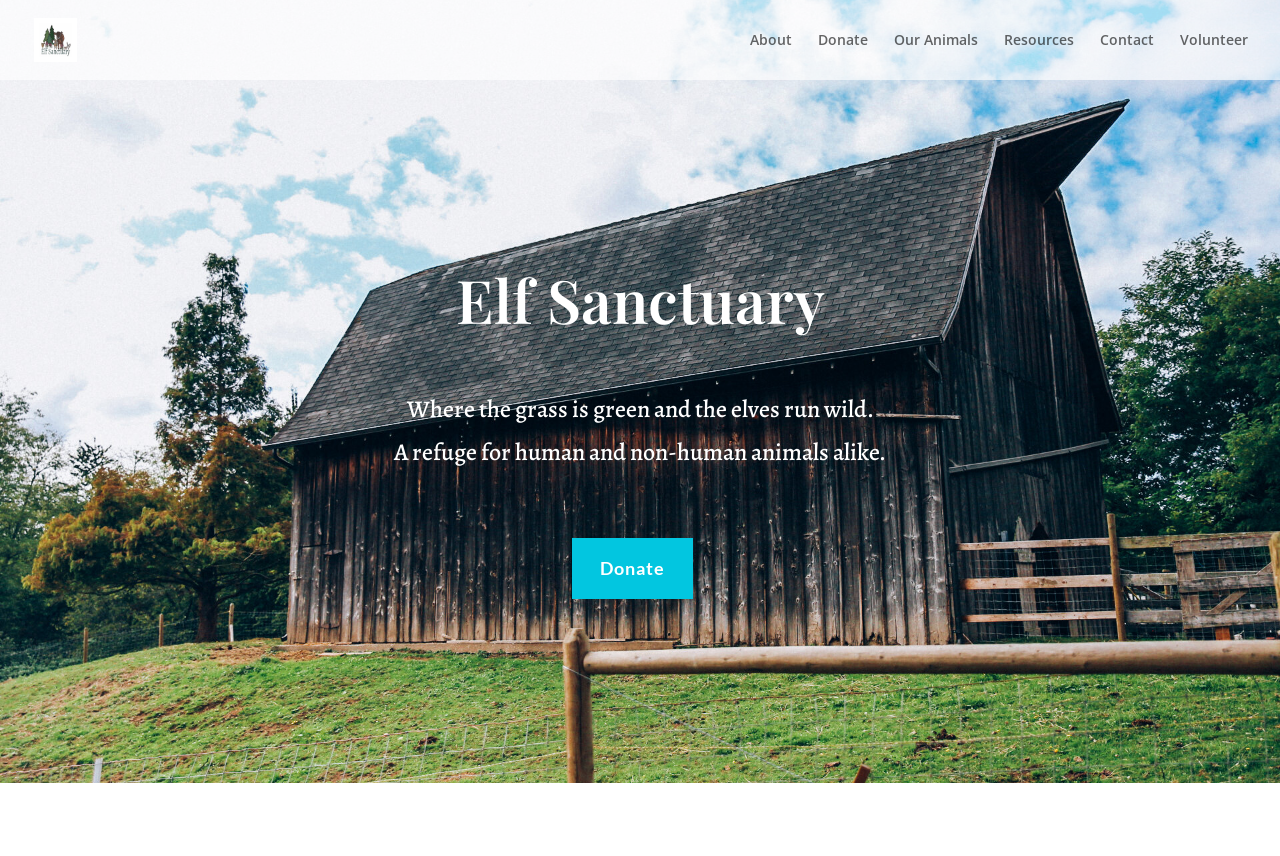Extract the bounding box coordinates for the HTML element that matches this description: "hello@caregiversnl.com". The coordinates should be four float numbers between 0 and 1, i.e., [left, top, right, bottom].

None